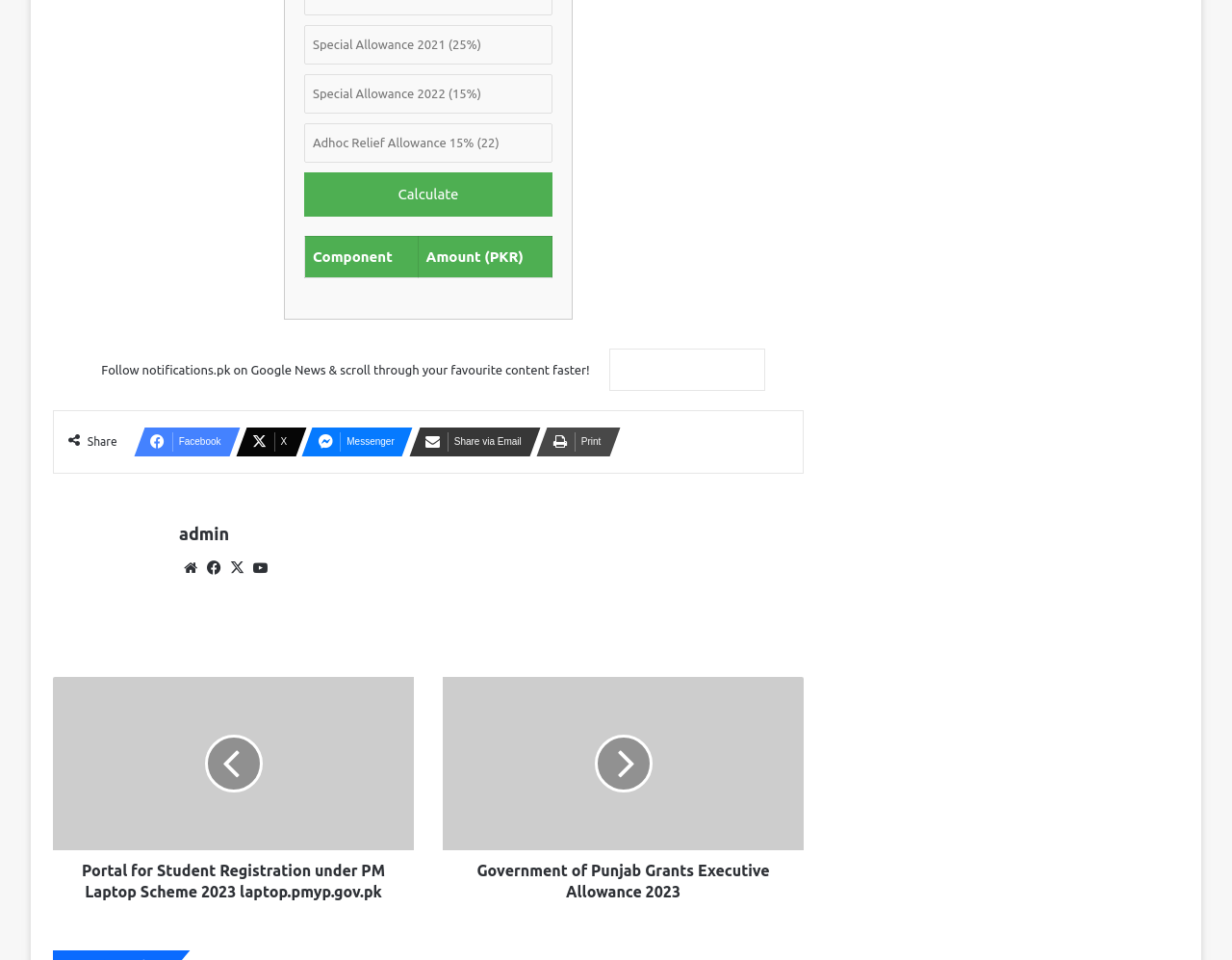Please identify the bounding box coordinates of the element's region that needs to be clicked to fulfill the following instruction: "Enter Special Allowance 2021". The bounding box coordinates should consist of four float numbers between 0 and 1, i.e., [left, top, right, bottom].

[0.247, 0.026, 0.448, 0.067]